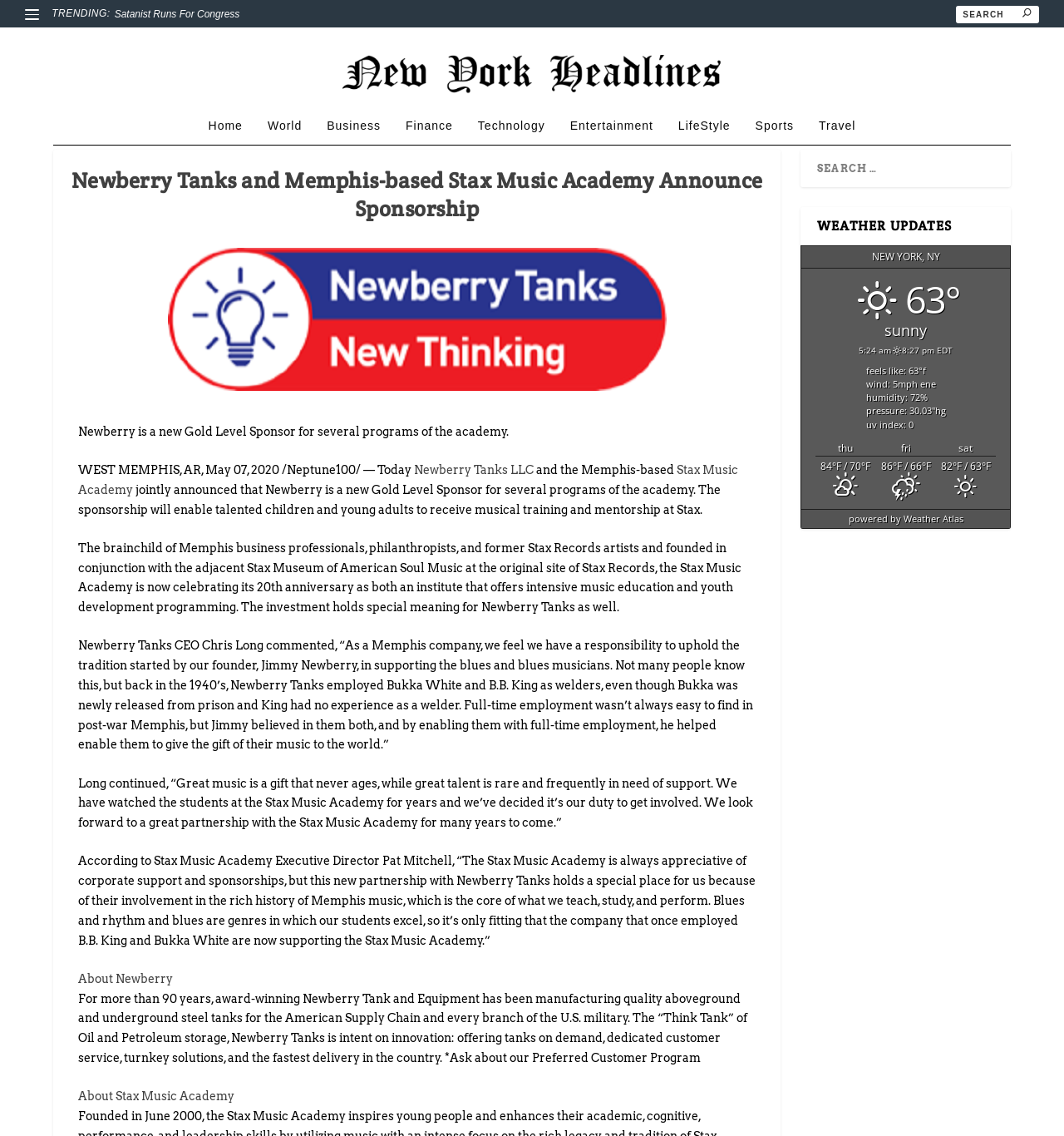Determine the bounding box for the HTML element described here: "Satanist Runs For Congress". The coordinates should be given as [left, top, right, bottom] with each number being a float between 0 and 1.

[0.108, 0.007, 0.225, 0.018]